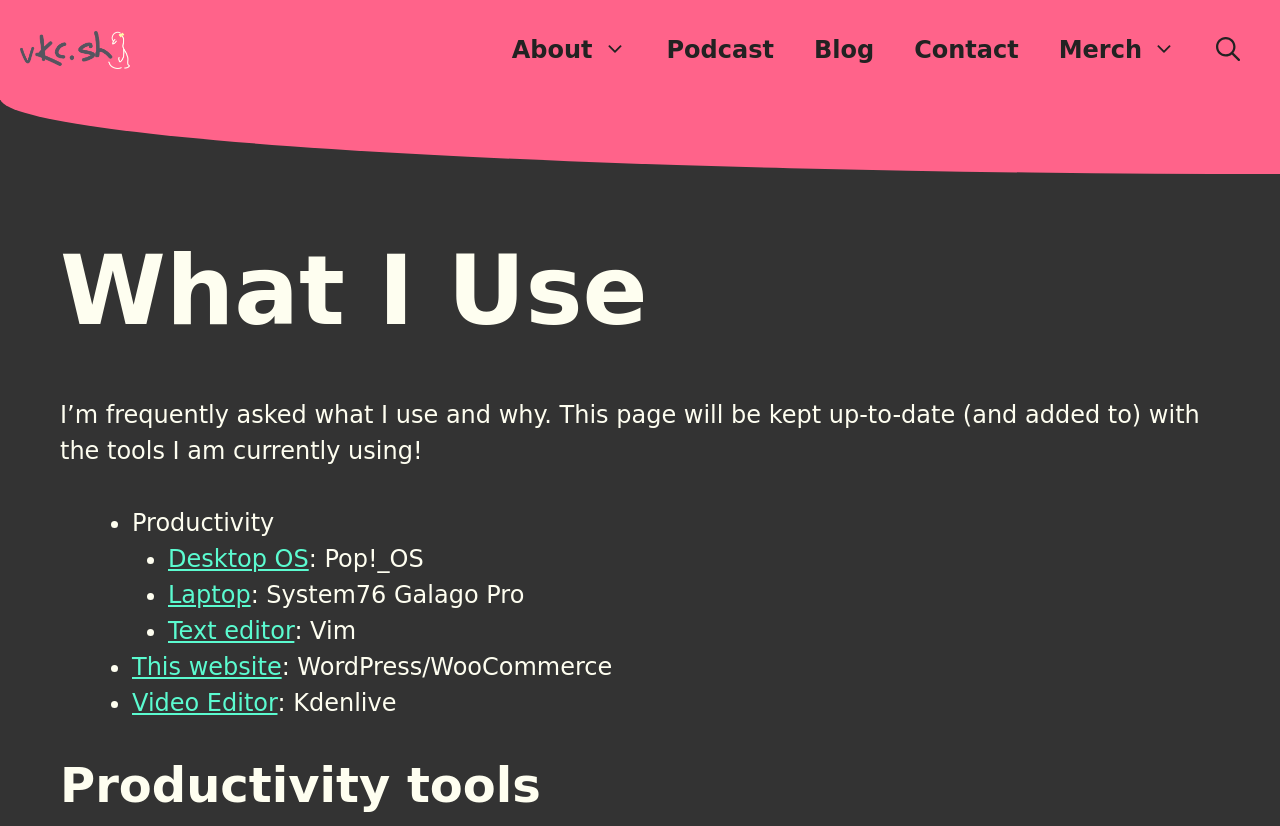Locate the bounding box coordinates of the element you need to click to accomplish the task described by this instruction: "check Veronica's text editor".

[0.131, 0.747, 0.23, 0.781]